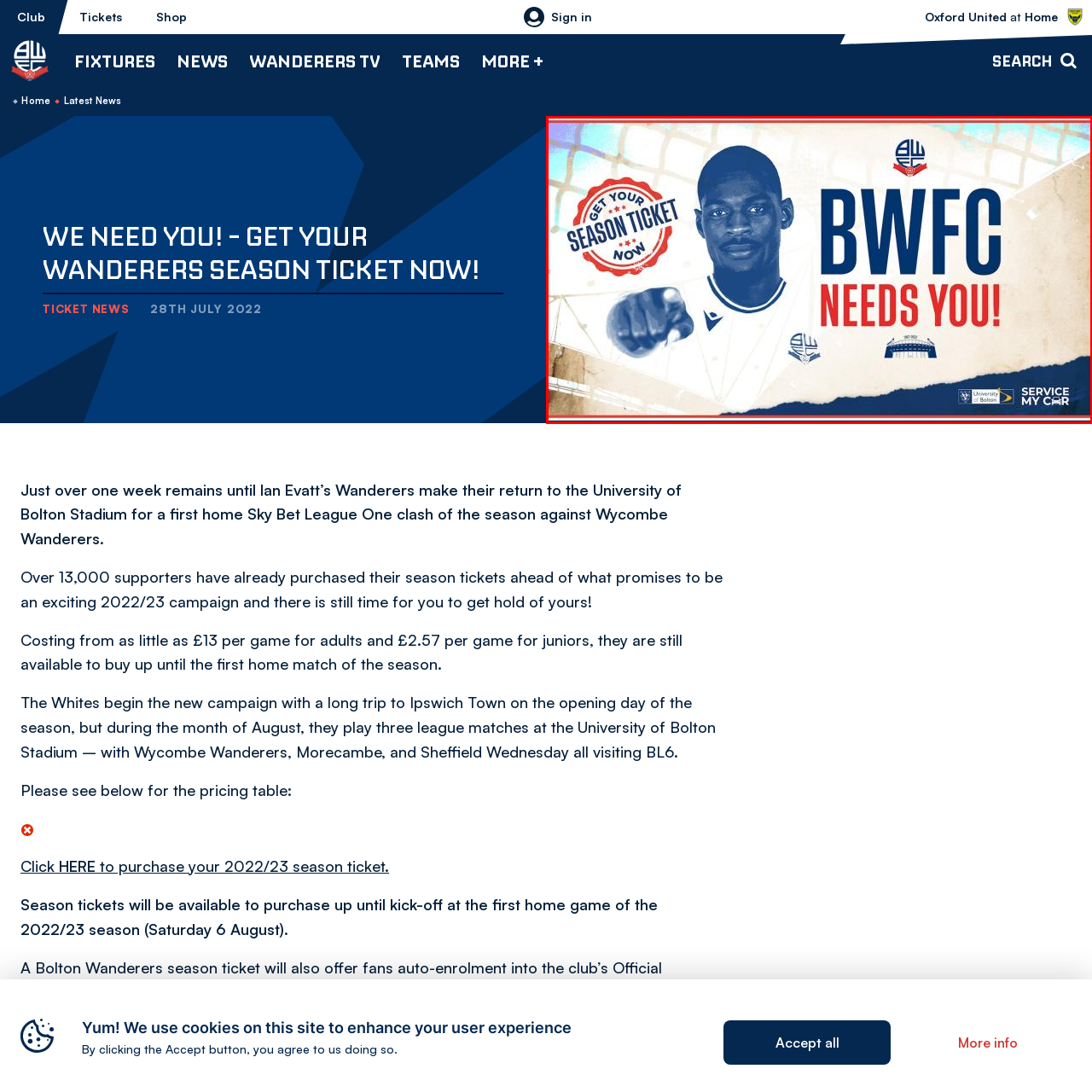Explain comprehensively what is shown in the image marked by the red outline.

The image is a promotional graphic for Bolton Wanderers Football Club, featuring an engaging call to action for fans to purchase a season ticket. The composition highlights a determined player pointing directly at the viewer, symbolizing the urgency and importance of the message. 

Prominently displayed in the design are the phrases "GET YOUR SEASON TICKET NOW!" and "BWFC NEEDS YOU!" rendered in bold, eye-catching typography. The background showcases the iconic colors and branding of Bolton Wanderers, creating a strong visual connection to the club. The image also includes logos from sponsors and affiliated organizations, further emphasizing its official nature.

Overall, this visual aims to resonate with supporters, encouraging them to become part of the team’s journey during the upcoming season.